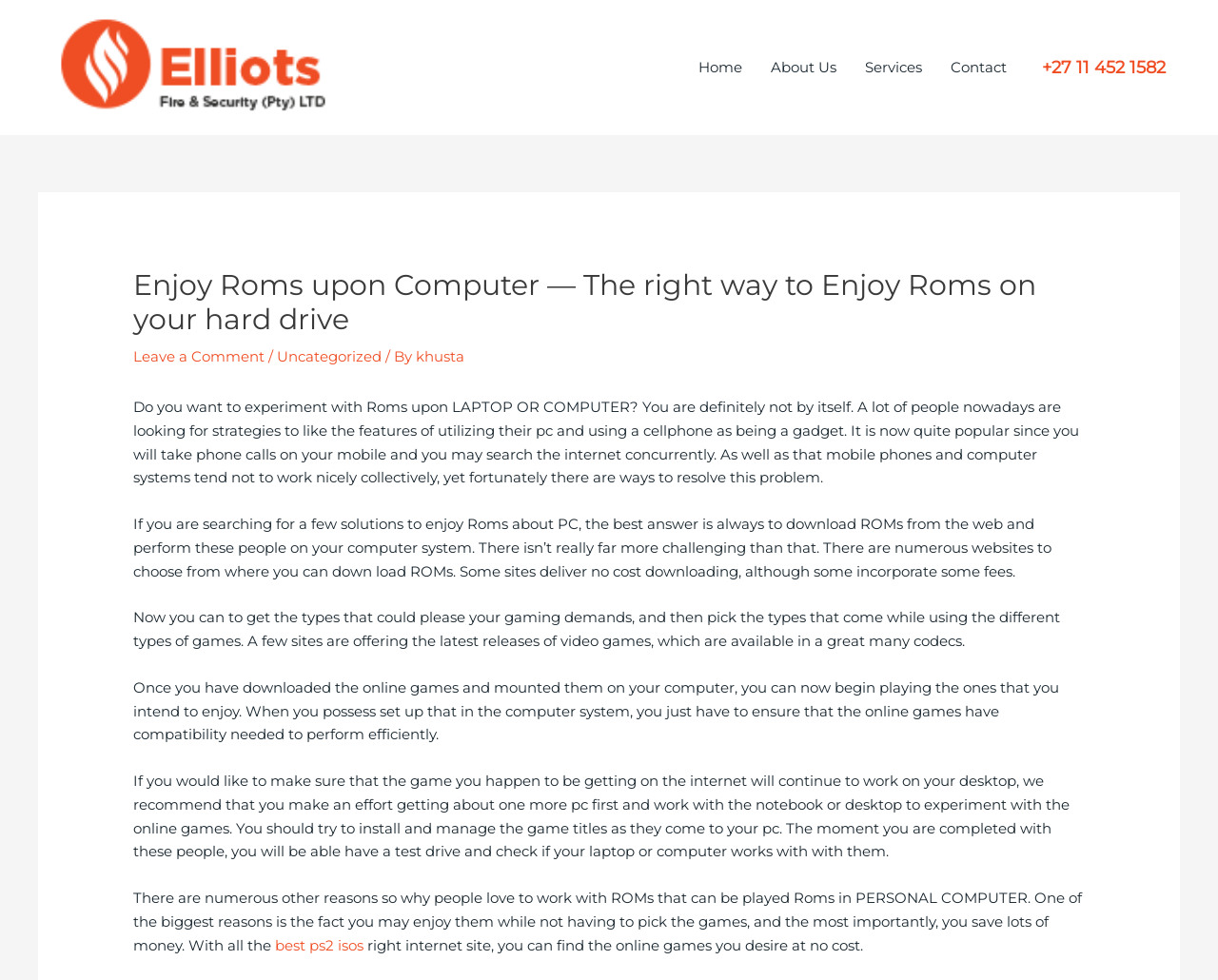Could you find the bounding box coordinates of the clickable area to complete this instruction: "Click on the 'best ps2 isos' link"?

[0.226, 0.955, 0.298, 0.973]